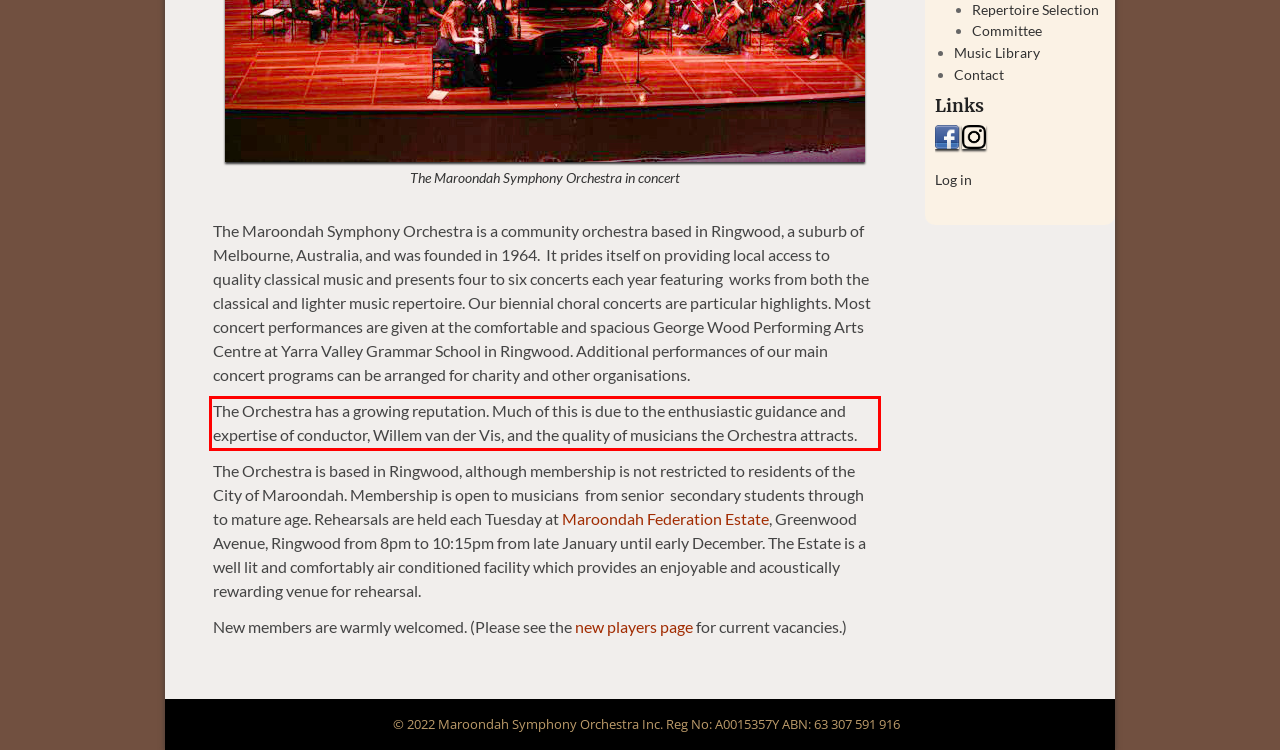Please examine the webpage screenshot and extract the text within the red bounding box using OCR.

The Orchestra has a growing reputation. Much of this is due to the enthusiastic guidance and expertise of conductor, Willem van der Vis, and the quality of musicians the Orchestra attracts.